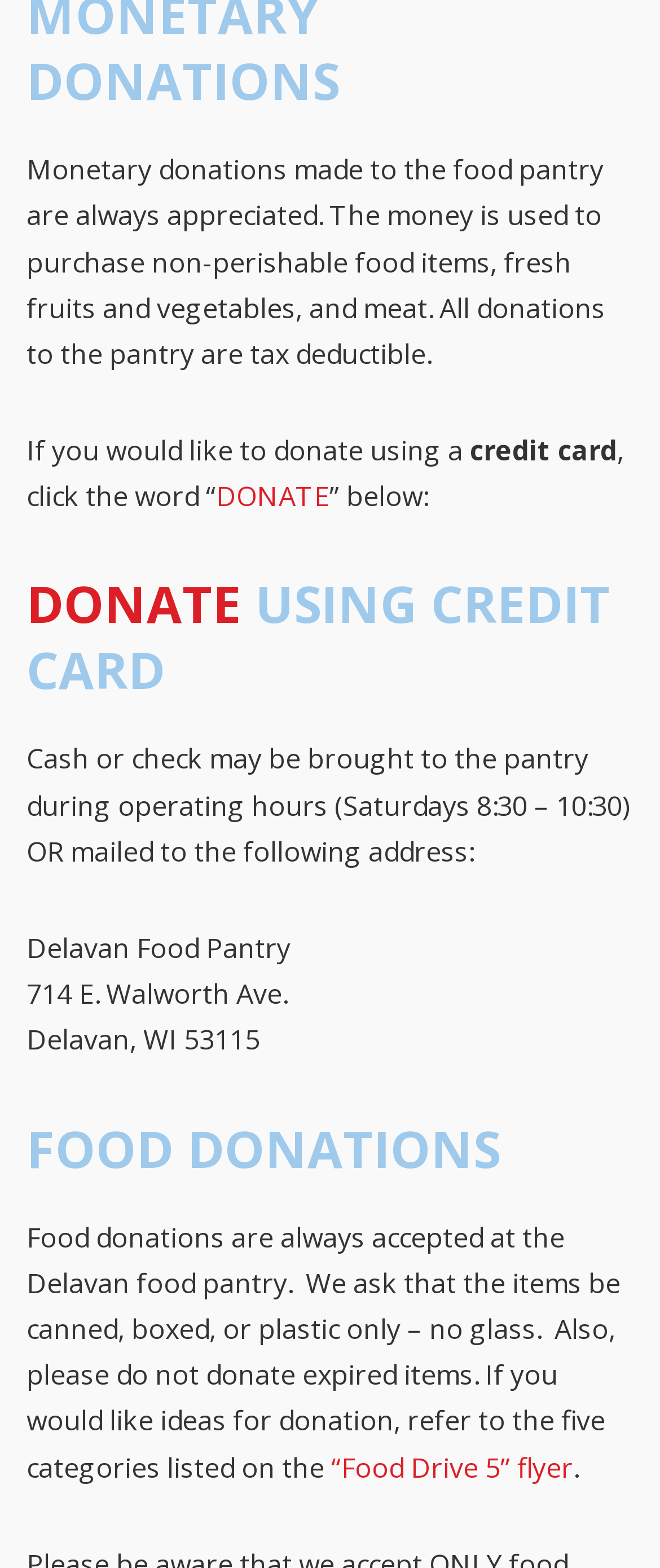Locate the UI element described as follows: "aria-label="Open this option"". Return the bounding box coordinates as four float numbers between 0 and 1 in the order [left, top, right, bottom].

None